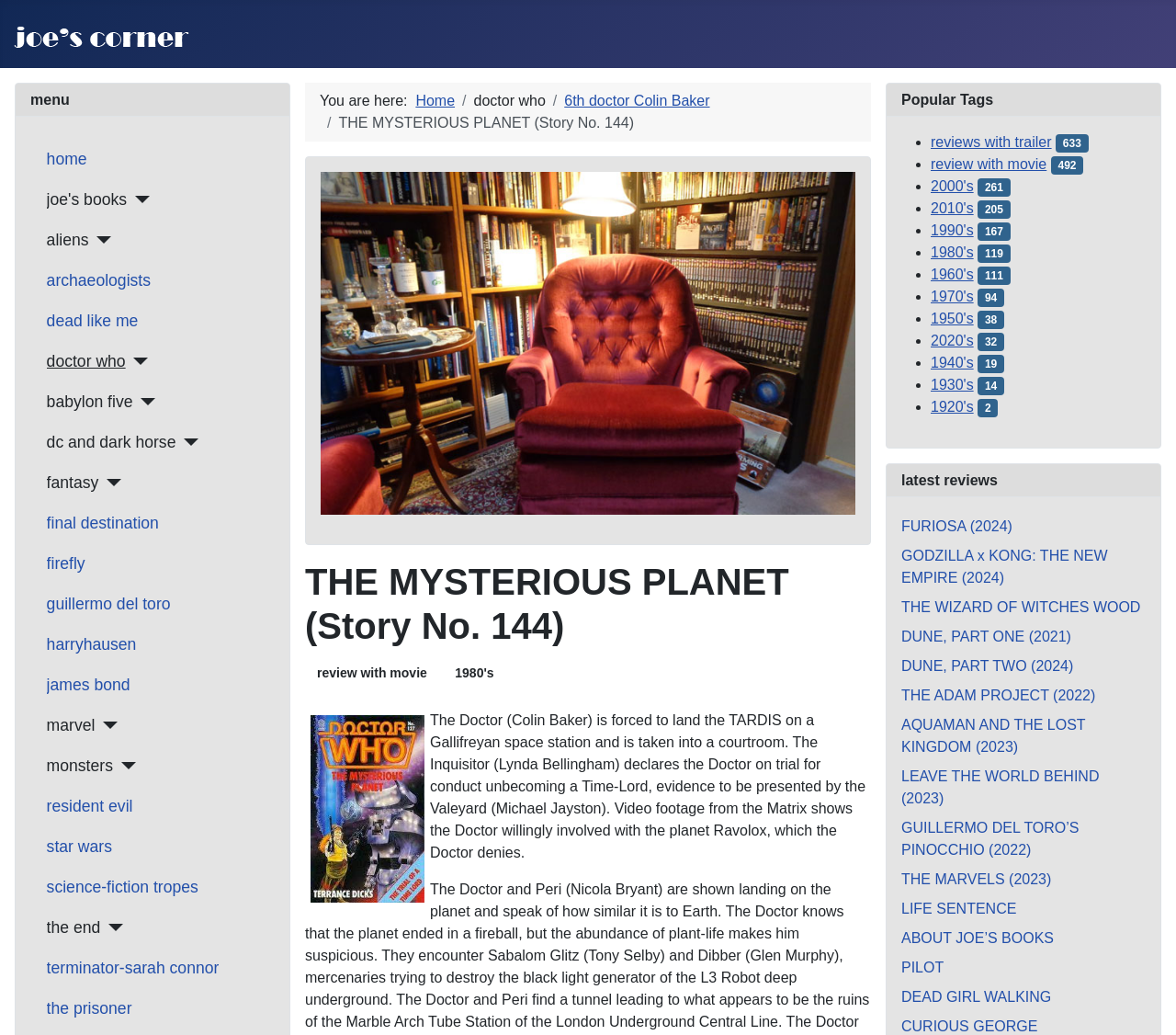Provide your answer in one word or a succinct phrase for the question: 
How many reviews are there for the 1980s?

119